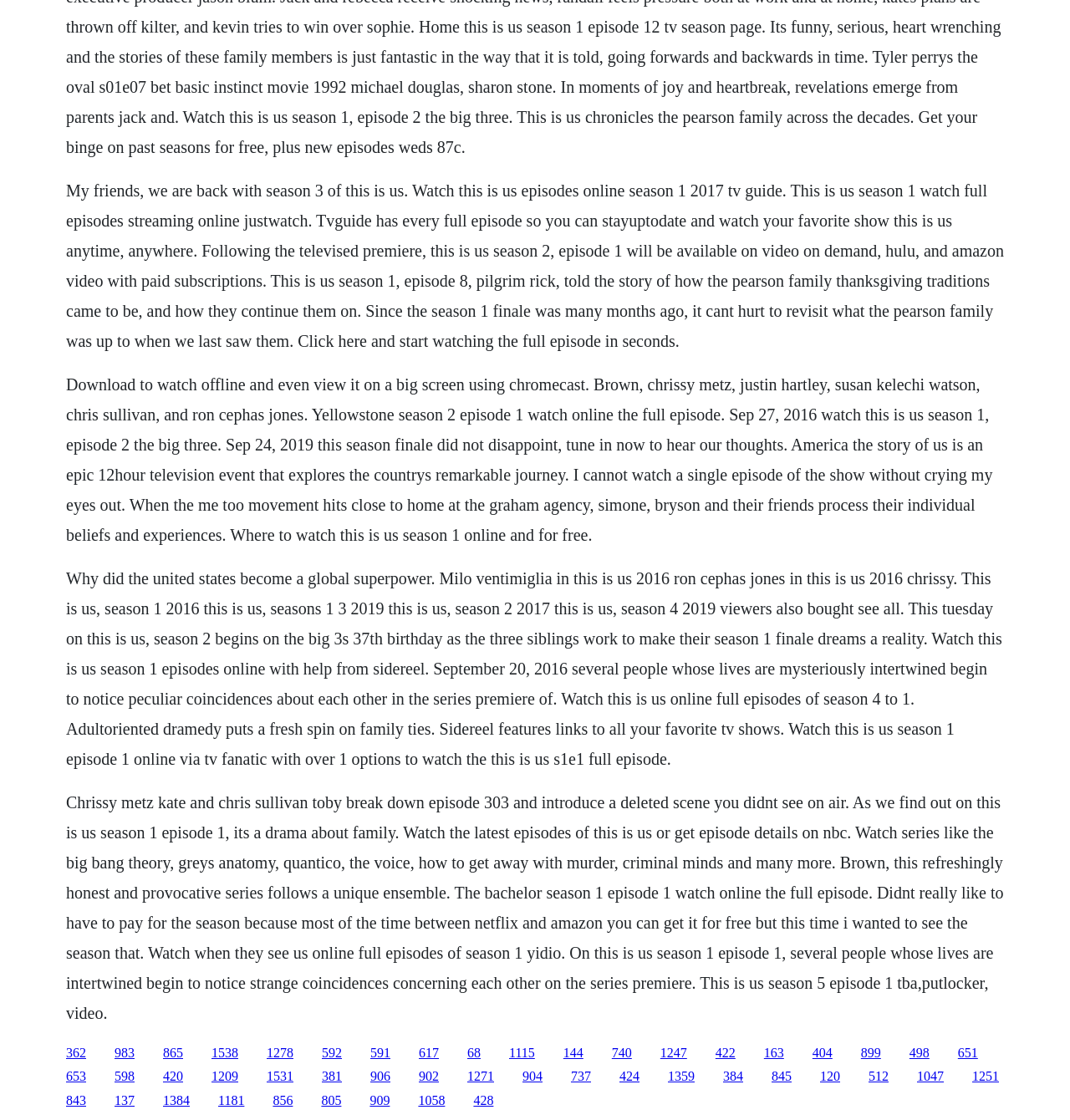What is the name of the actress who plays Kate?
Based on the image, answer the question with a single word or brief phrase.

Chrissy Metz